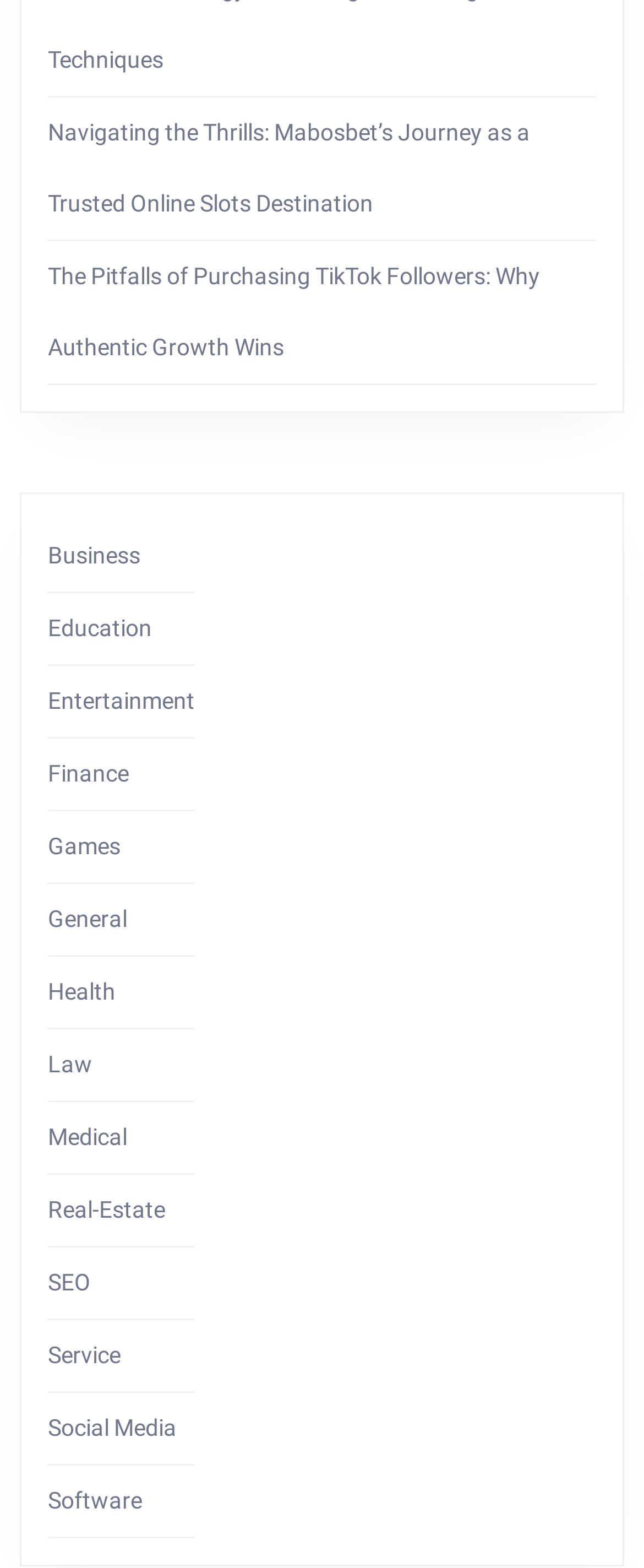Kindly respond to the following question with a single word or a brief phrase: 
How many categories are available?

18